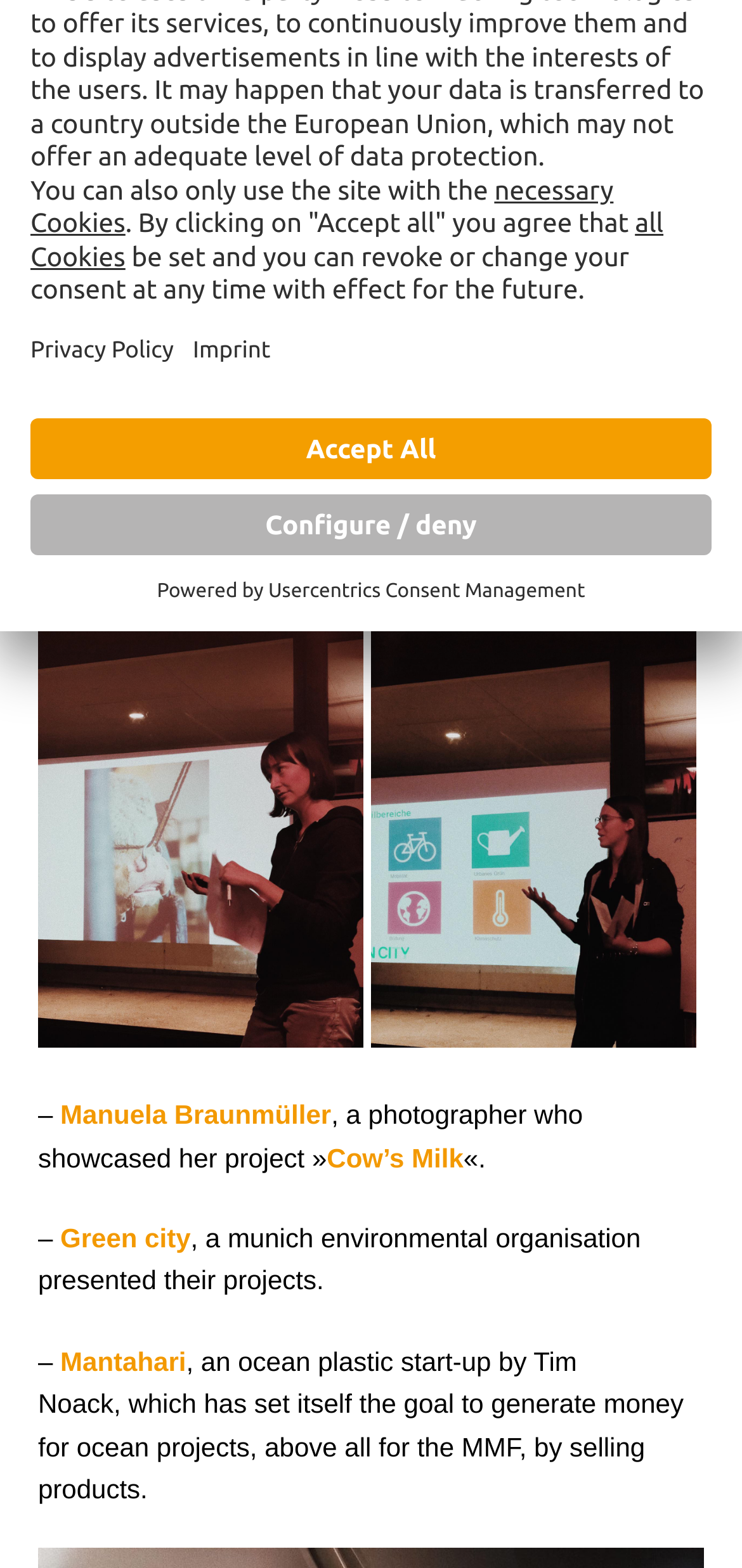Determine the bounding box coordinates of the UI element described below. Use the format (top-left x, top-left y, bottom-right x, bottom-right y) with floating point numbers between 0 and 1: Mantahari

[0.081, 0.858, 0.251, 0.878]